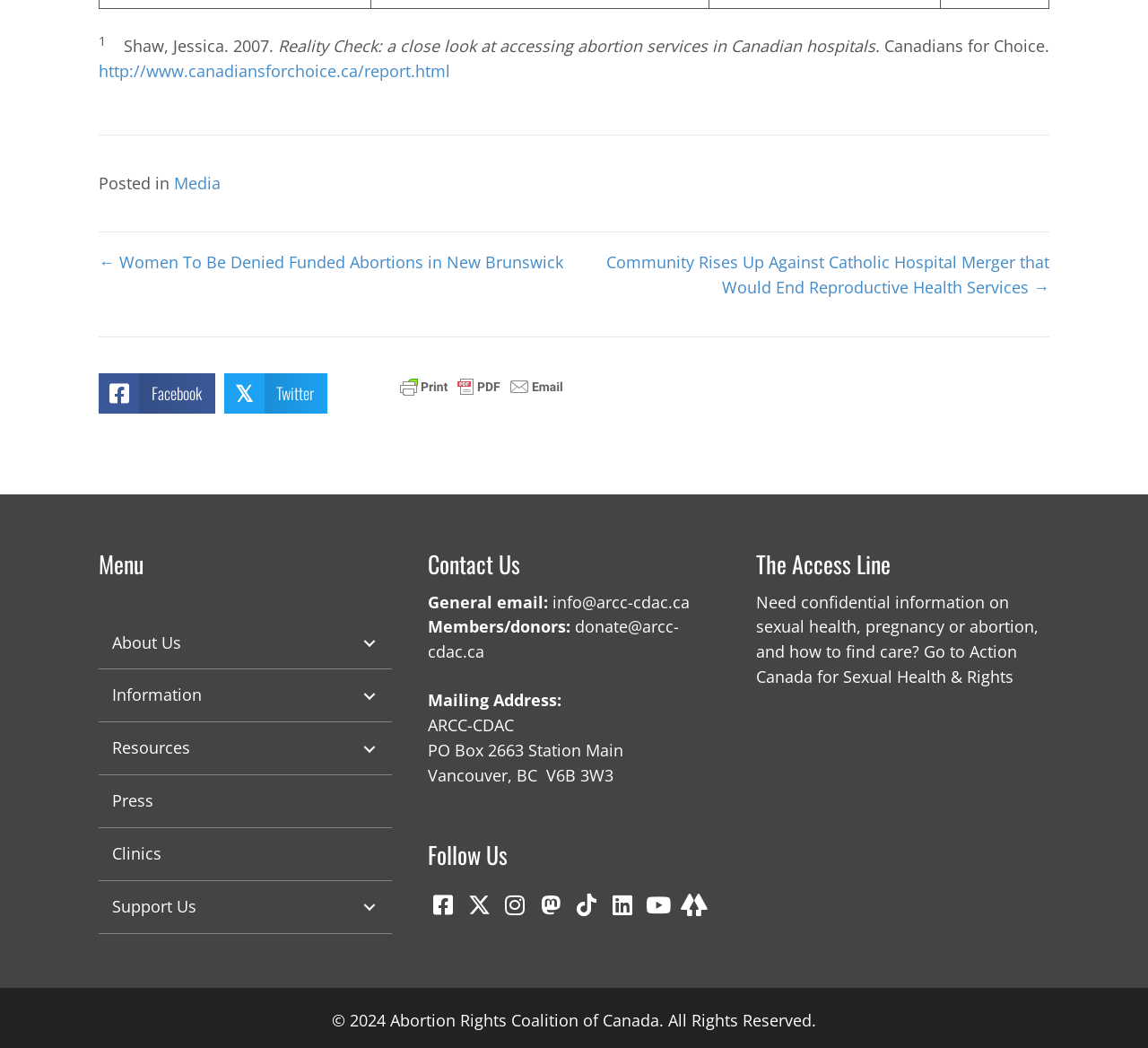What organization is mentioned in the report?
Using the image as a reference, deliver a detailed and thorough answer to the question.

The organization mentioned in the report is Canadians for Choice, which can be found in the StaticText element with the text 'Canadians for Choice.' which is a child of the Root Element.